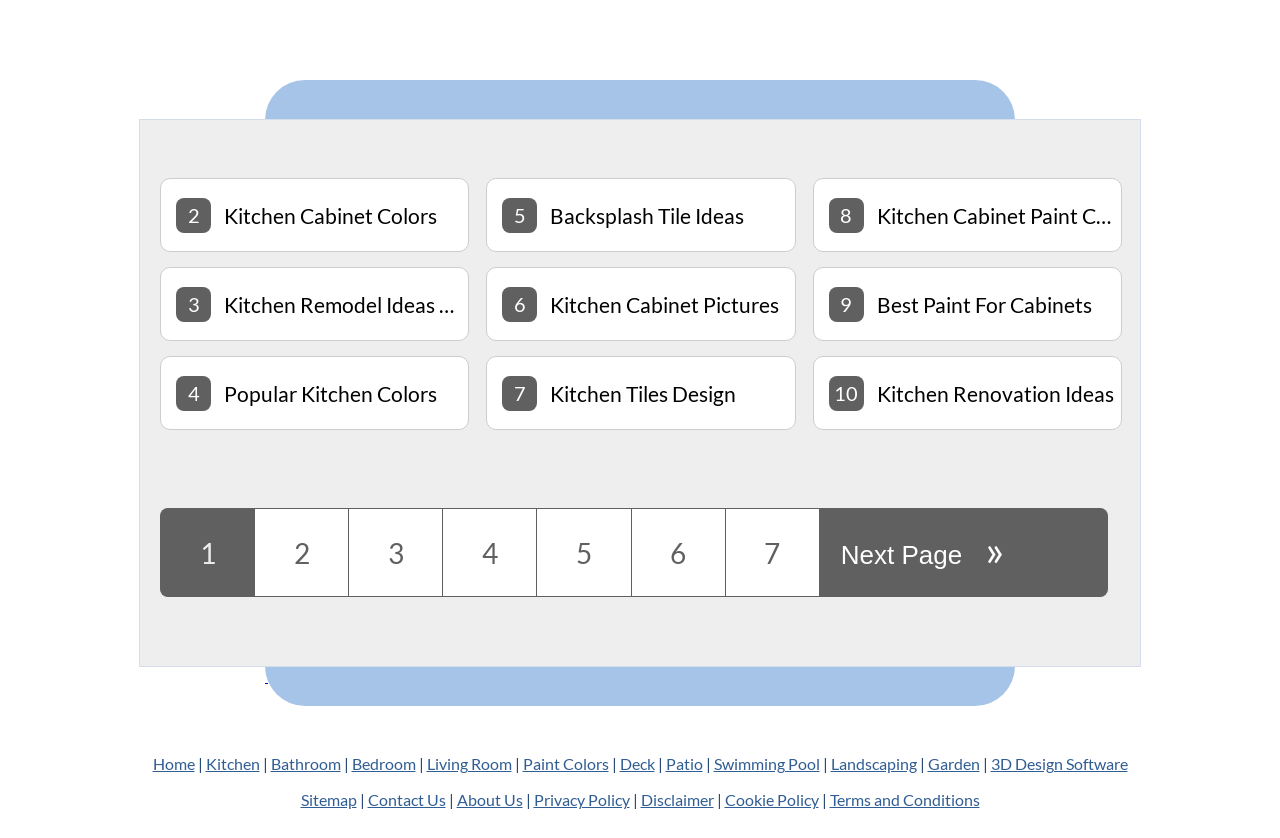Indicate the bounding box coordinates of the element that needs to be clicked to satisfy the following instruction: "Visit Home page". The coordinates should be four float numbers between 0 and 1, i.e., [left, top, right, bottom].

[0.119, 0.9, 0.152, 0.922]